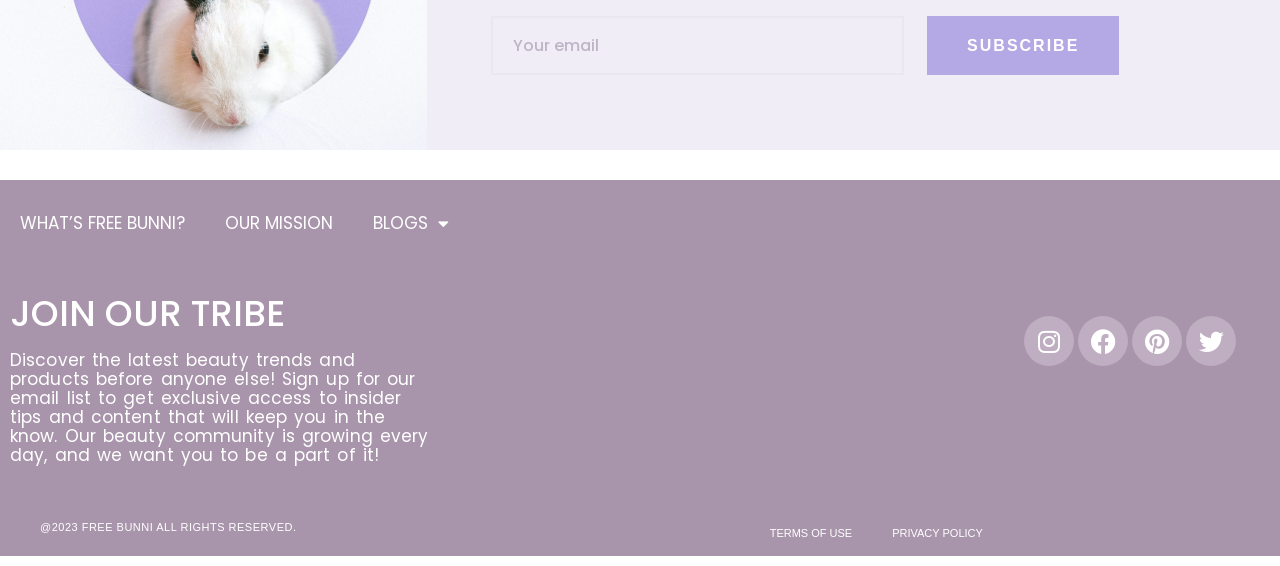What is the theme of the blogs?
Look at the screenshot and provide an in-depth answer.

The webpage is promoting a beauty community and has links to blogs, which suggests that the theme of the blogs is likely related to beauty.